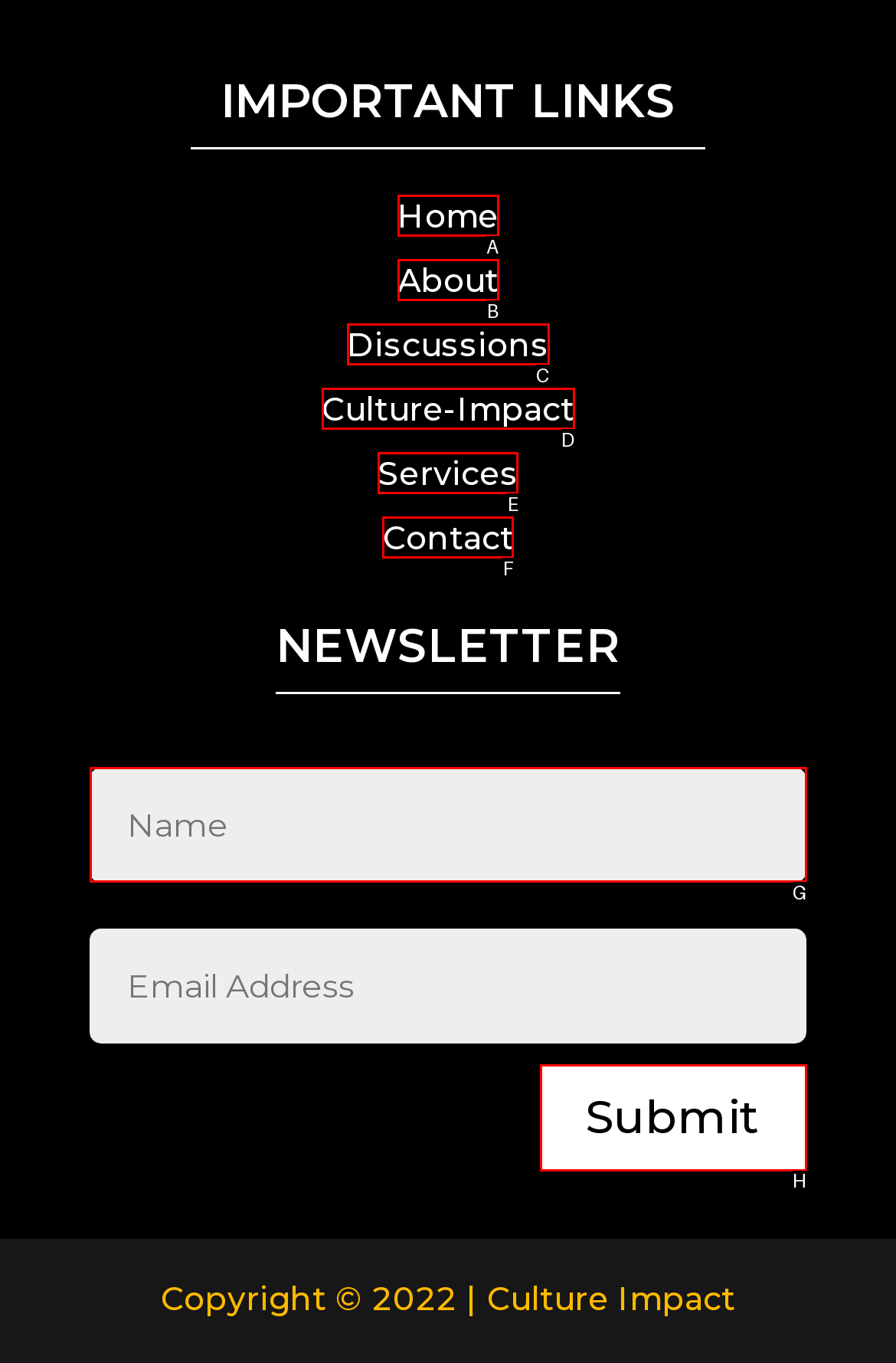Select the letter of the option that should be clicked to achieve the specified task: Subscribe to the newsletter. Respond with just the letter.

H